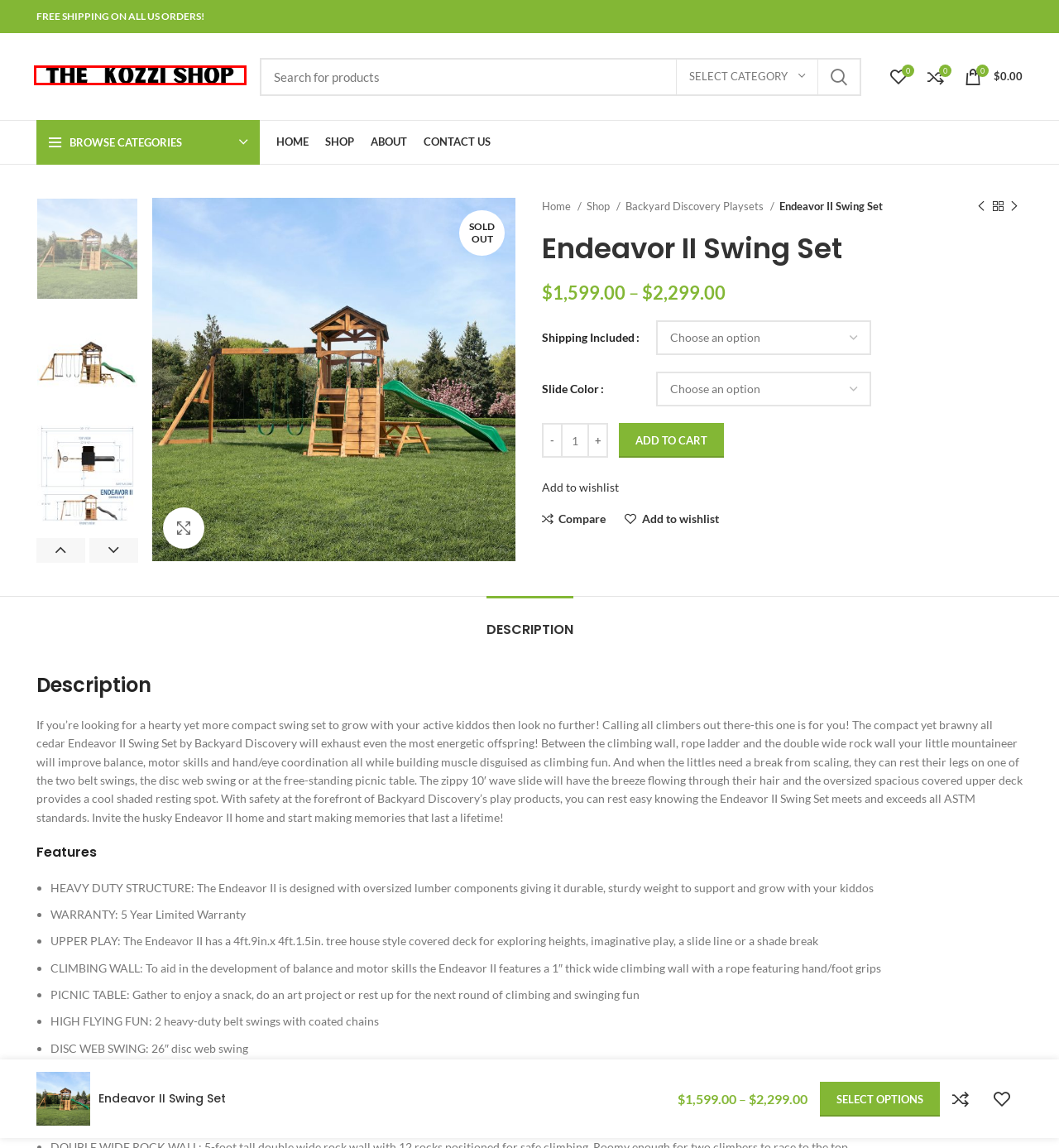Given a webpage screenshot featuring a red rectangle around a UI element, please determine the best description for the new webpage that appears after the element within the bounding box is clicked. The options are:
A. Home - thekozzishop
B. Contact us - thekozzishop
C. Backyard Discovery Playsets - thekozzishop
D. Wishlist - thekozzishop
E. Shipping Policy - thekozzishop
F. Compare - thekozzishop
G. Cart - thekozzishop
H. FAQs - thekozzishop

A